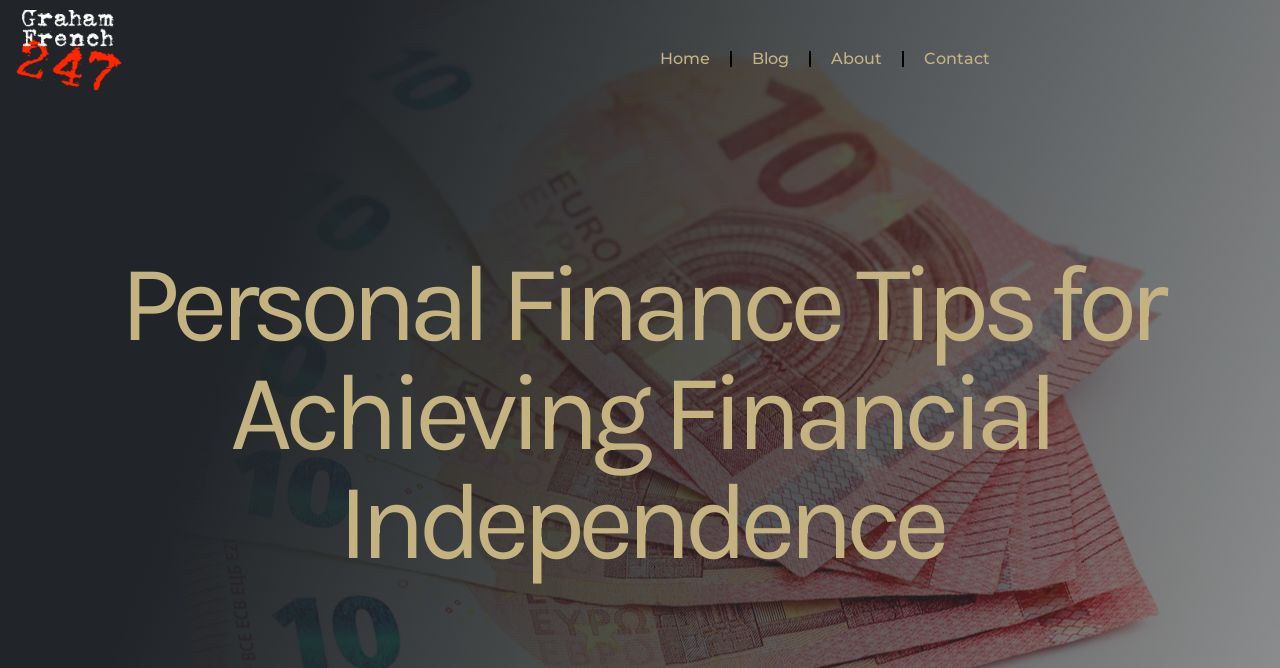What is the main topic of the webpage?
Please give a detailed and elaborate explanation in response to the question.

The heading element with the description 'Personal Finance Tips for Achieving Financial Independence' suggests that the main topic of the webpage is related to achieving financial independence, which is a personal finance topic.